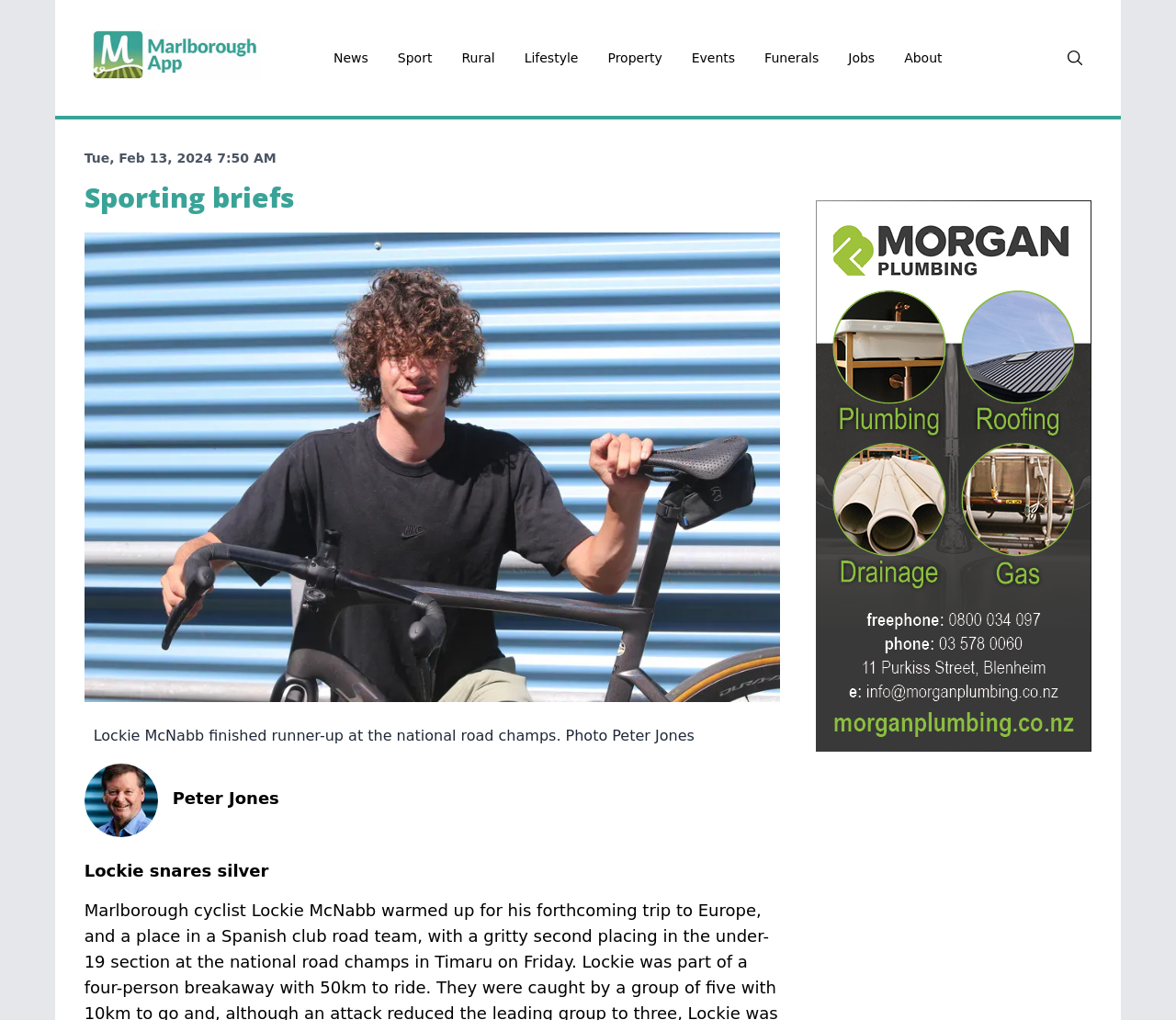Determine the bounding box coordinates of the UI element described below. Use the format (top-left x, top-left y, bottom-right x, bottom-right y) with floating point numbers between 0 and 1: parent_node: News

[0.078, 0.029, 0.221, 0.085]